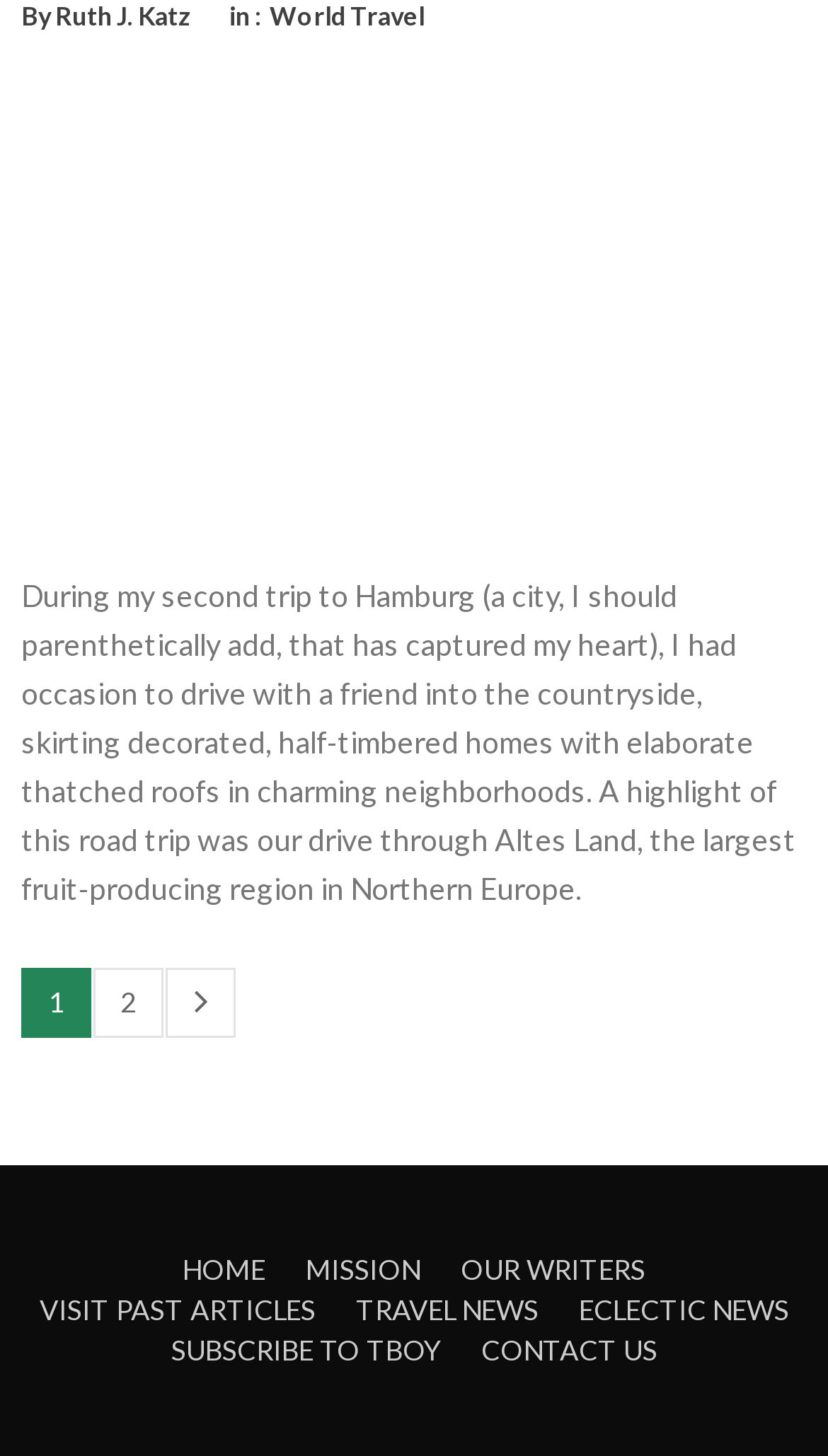Predict the bounding box of the UI element that fits this description: "Ruth J. Katz".

[0.067, 0.0, 0.231, 0.024]